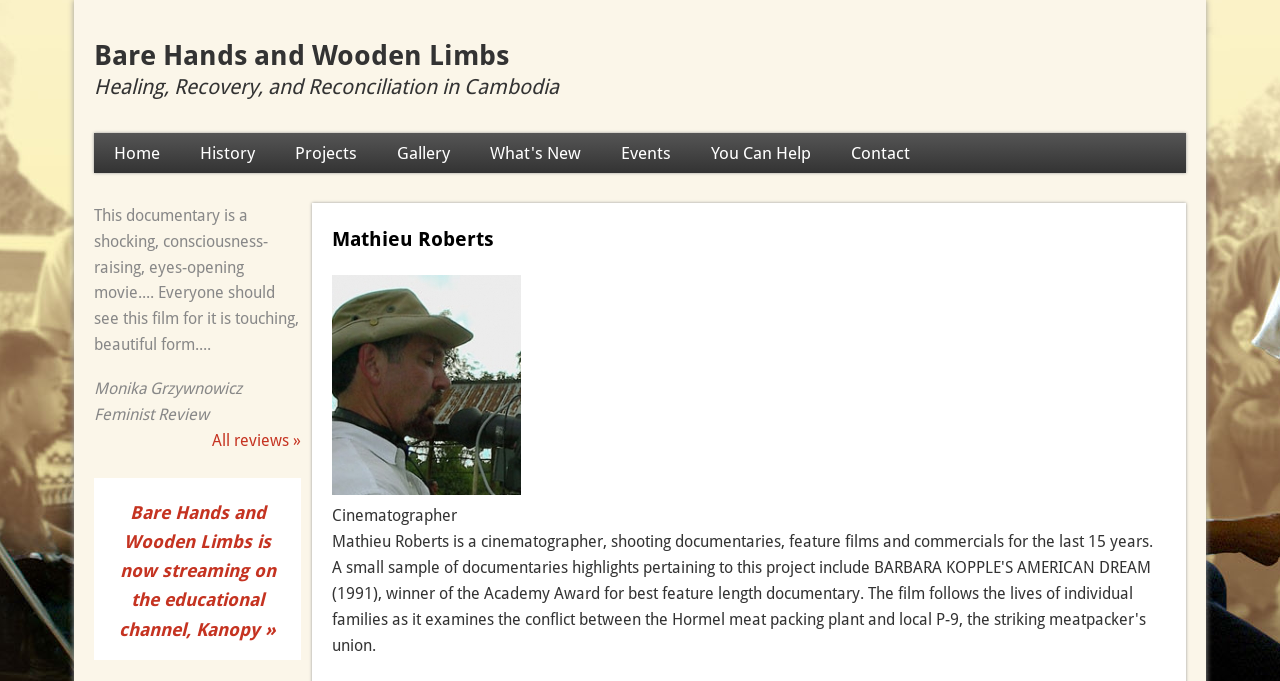Locate the bounding box of the UI element based on this description: "Search". Provide four float numbers between 0 and 1 as [left, top, right, bottom].

None